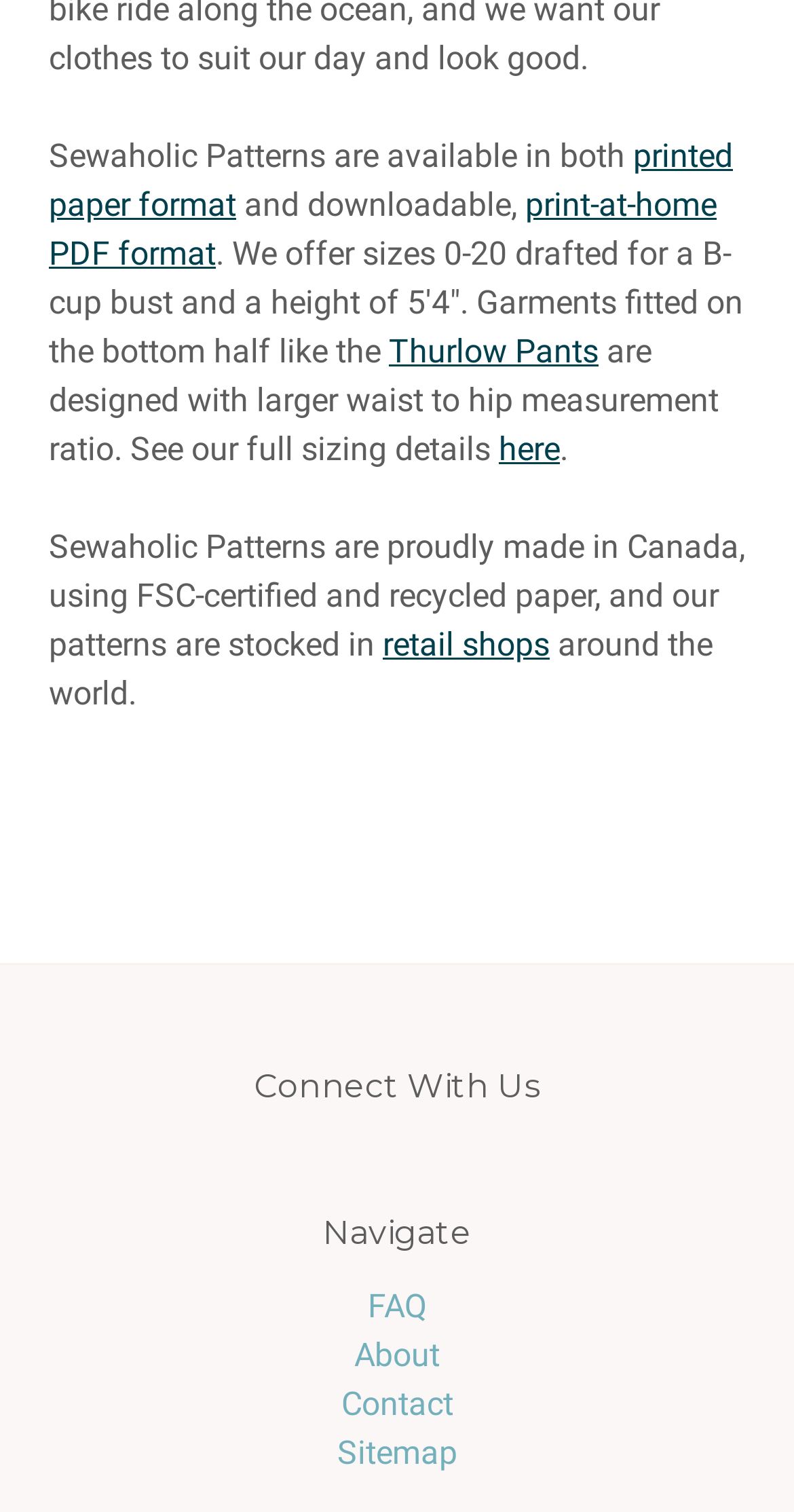Show the bounding box coordinates of the element that should be clicked to complete the task: "Read more about sizing details".

[0.628, 0.284, 0.705, 0.309]